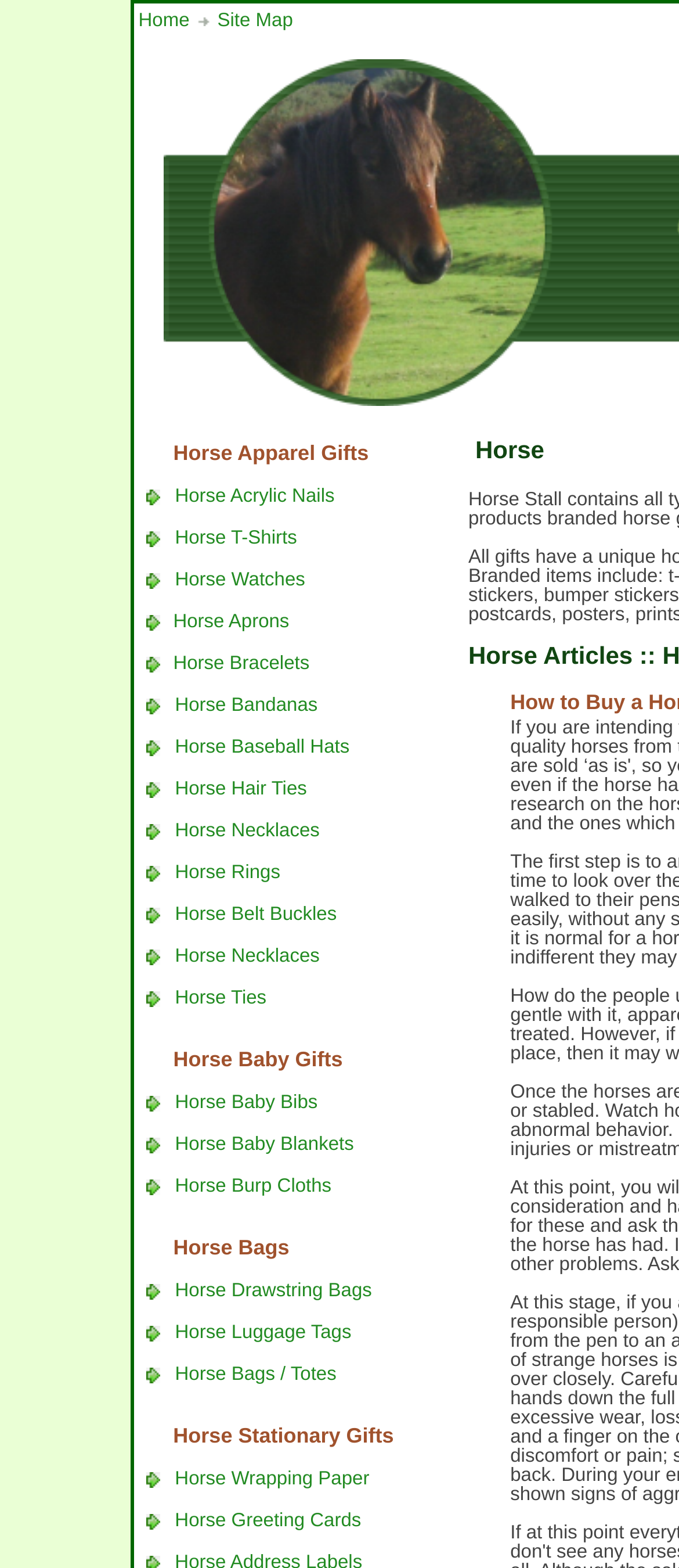Can you find the bounding box coordinates of the area I should click to execute the following instruction: "Check the 'cost' of data breach prevention"?

None